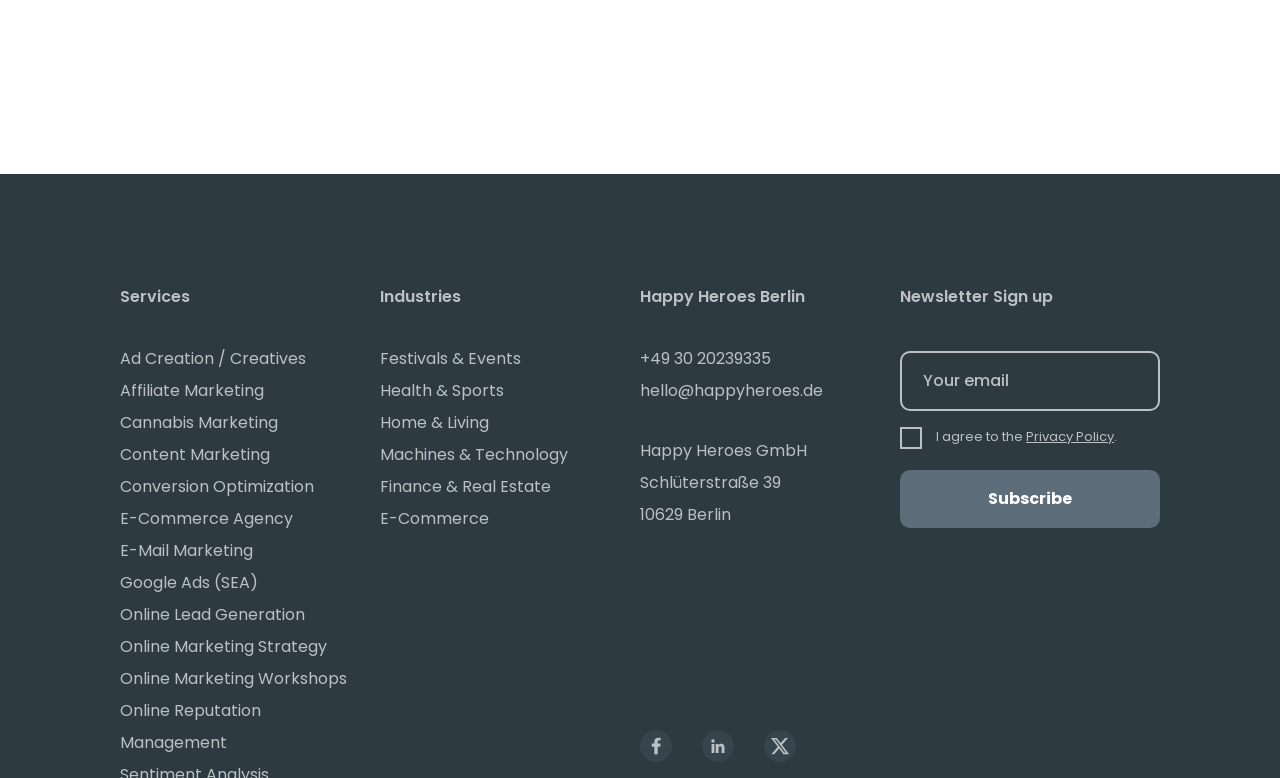What is the company's phone number?
Using the image as a reference, answer the question with a short word or phrase.

+49 30 20239335